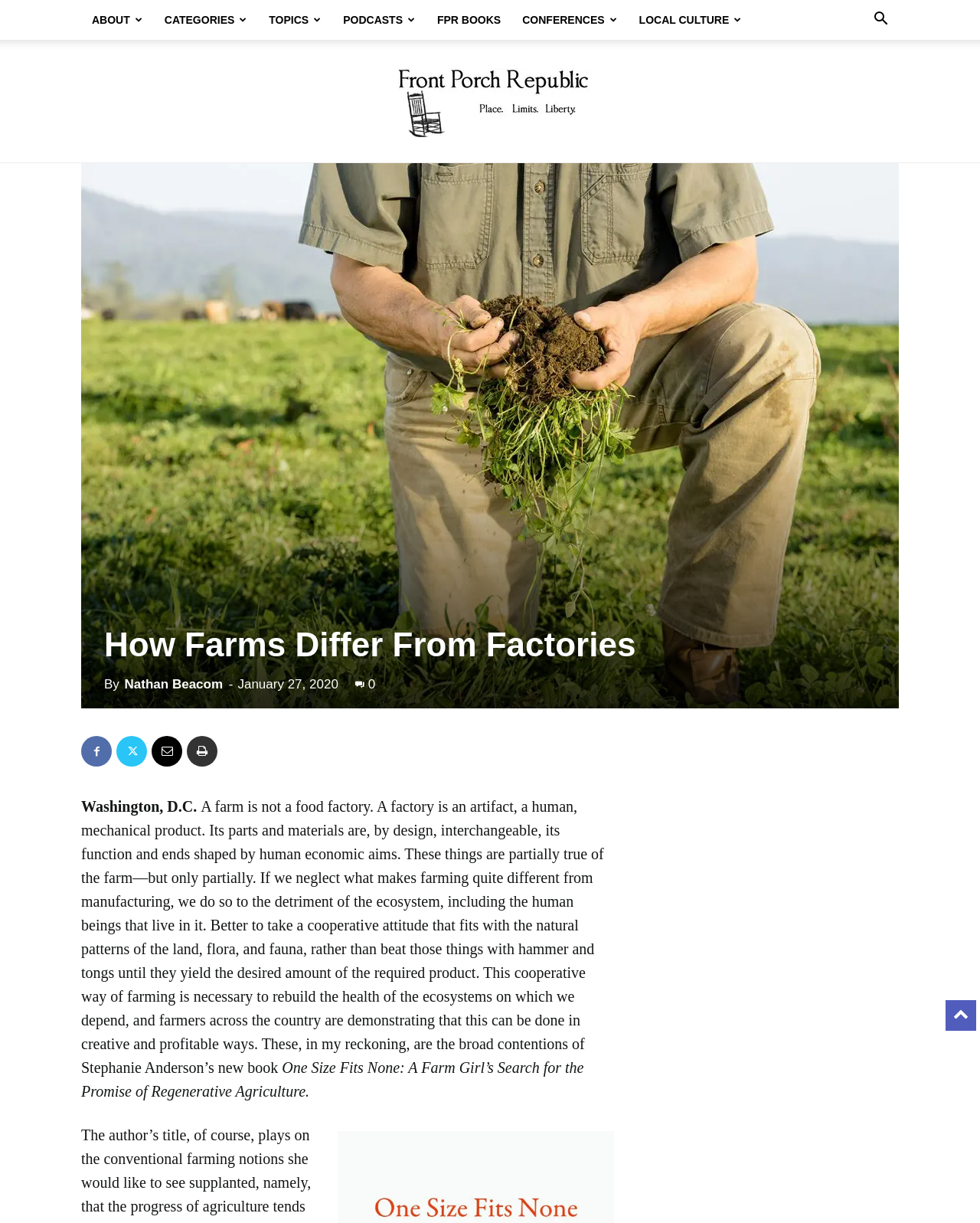Specify the bounding box coordinates of the area that needs to be clicked to achieve the following instruction: "Read the article by Nathan Beacom".

[0.127, 0.554, 0.227, 0.565]